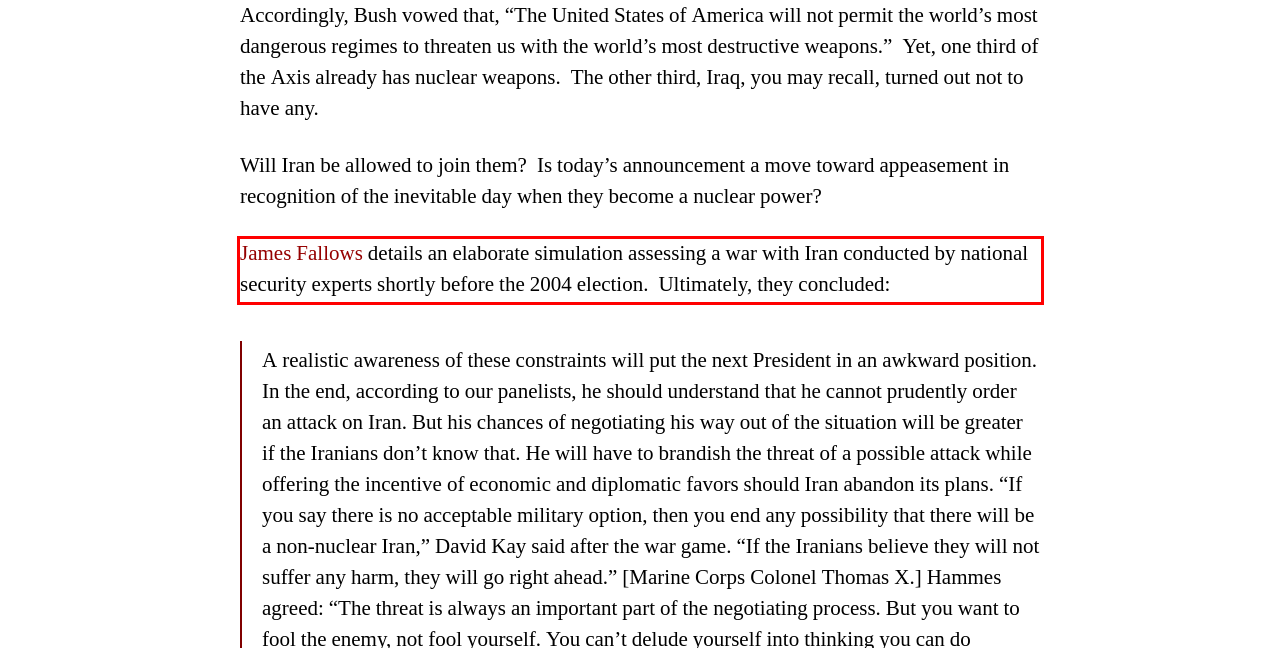Analyze the screenshot of the webpage that features a red bounding box and recognize the text content enclosed within this red bounding box.

James Fallows details an elaborate simulation assessing a war with Iran conducted by national security experts shortly before the 2004 election. Ultimately, they concluded: